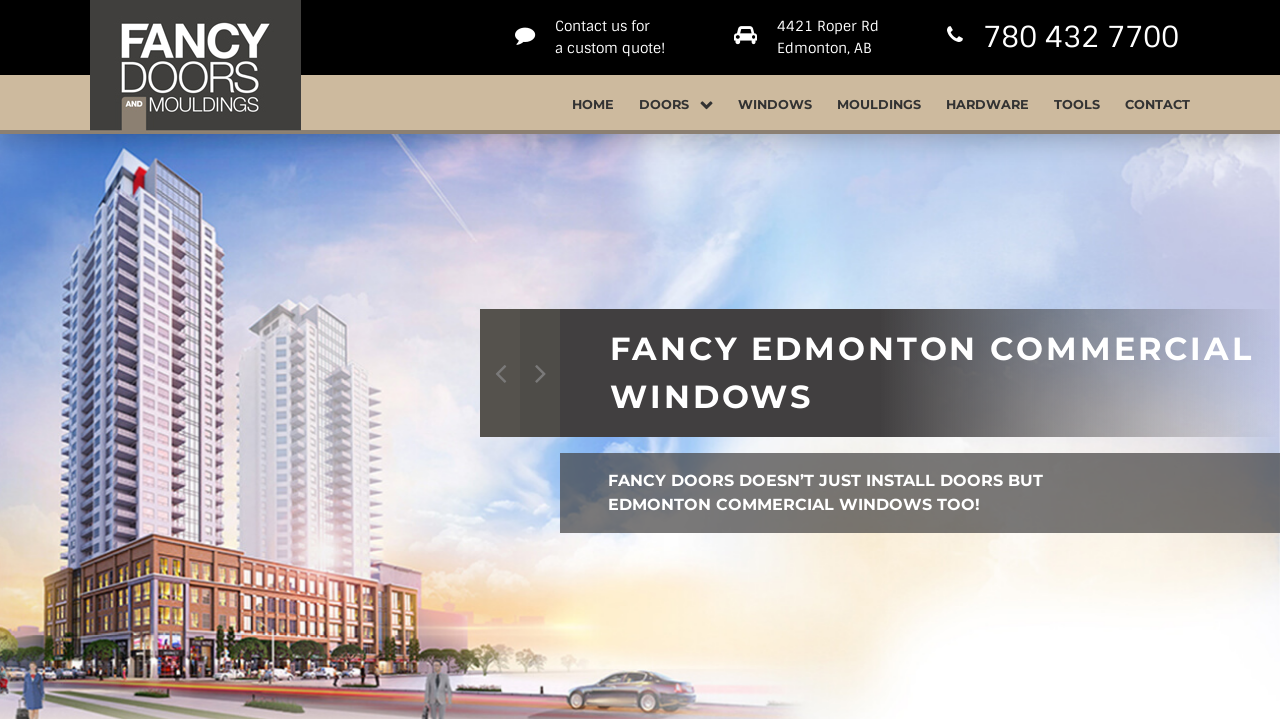Provide the bounding box coordinates of the HTML element described by the text: "780 432 7700". The coordinates should be in the format [left, top, right, bottom] with values between 0 and 1.

[0.724, 0.022, 0.921, 0.082]